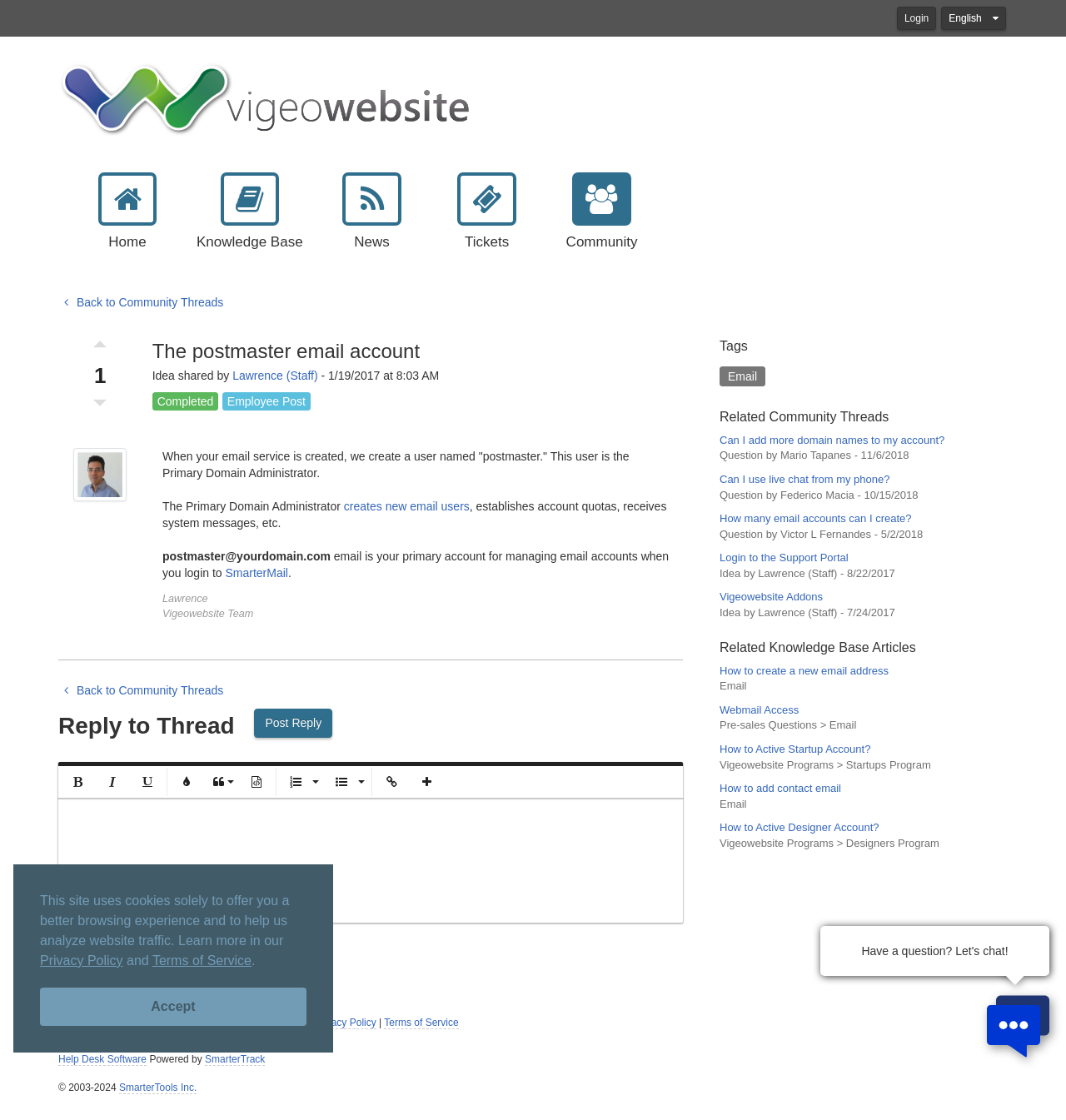What is the name of the software used to manage email accounts?
Can you provide a detailed and comprehensive answer to the question?

According to the webpage, the 'postmaster' email account is used to login to SmarterMail, which is the software used to manage email accounts.